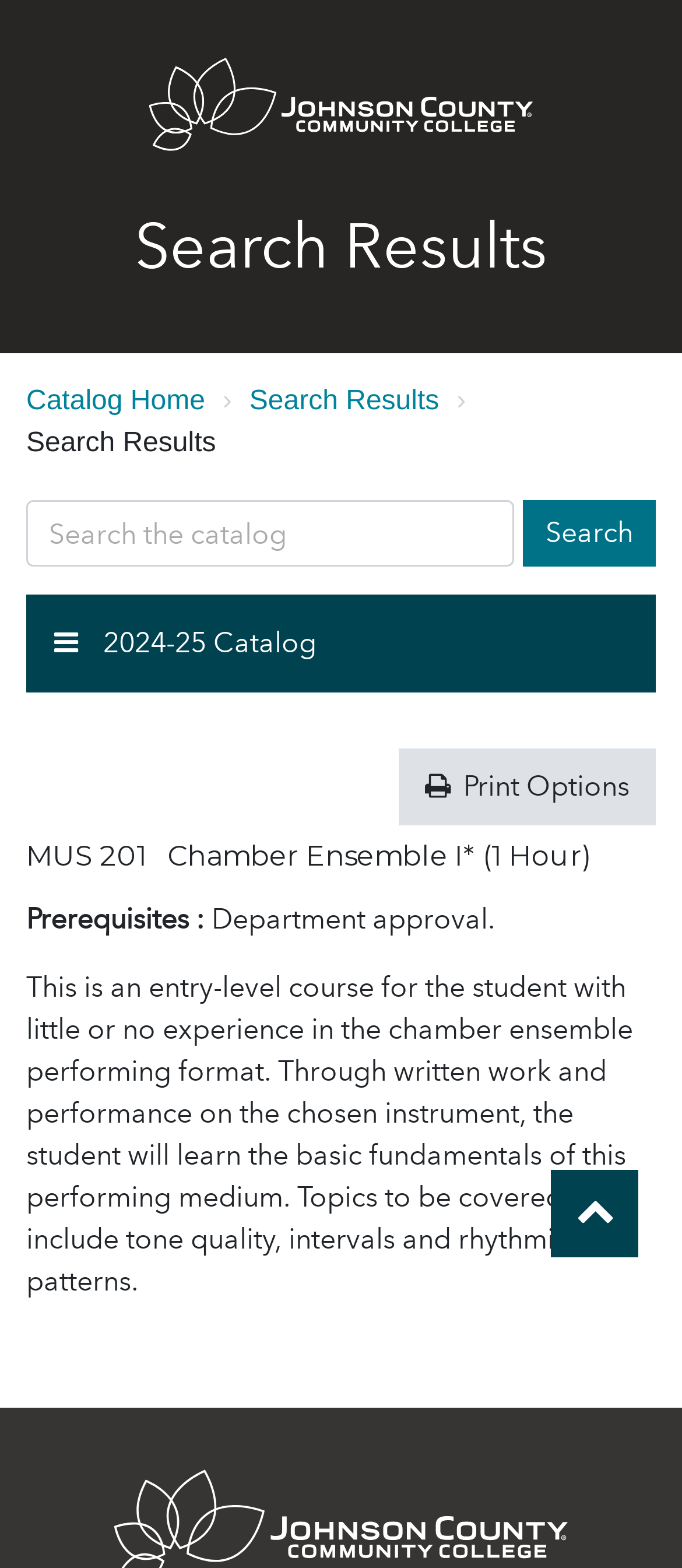Please identify the bounding box coordinates of the element's region that should be clicked to execute the following instruction: "View print options". The bounding box coordinates must be four float numbers between 0 and 1, i.e., [left, top, right, bottom].

[0.585, 0.478, 0.962, 0.527]